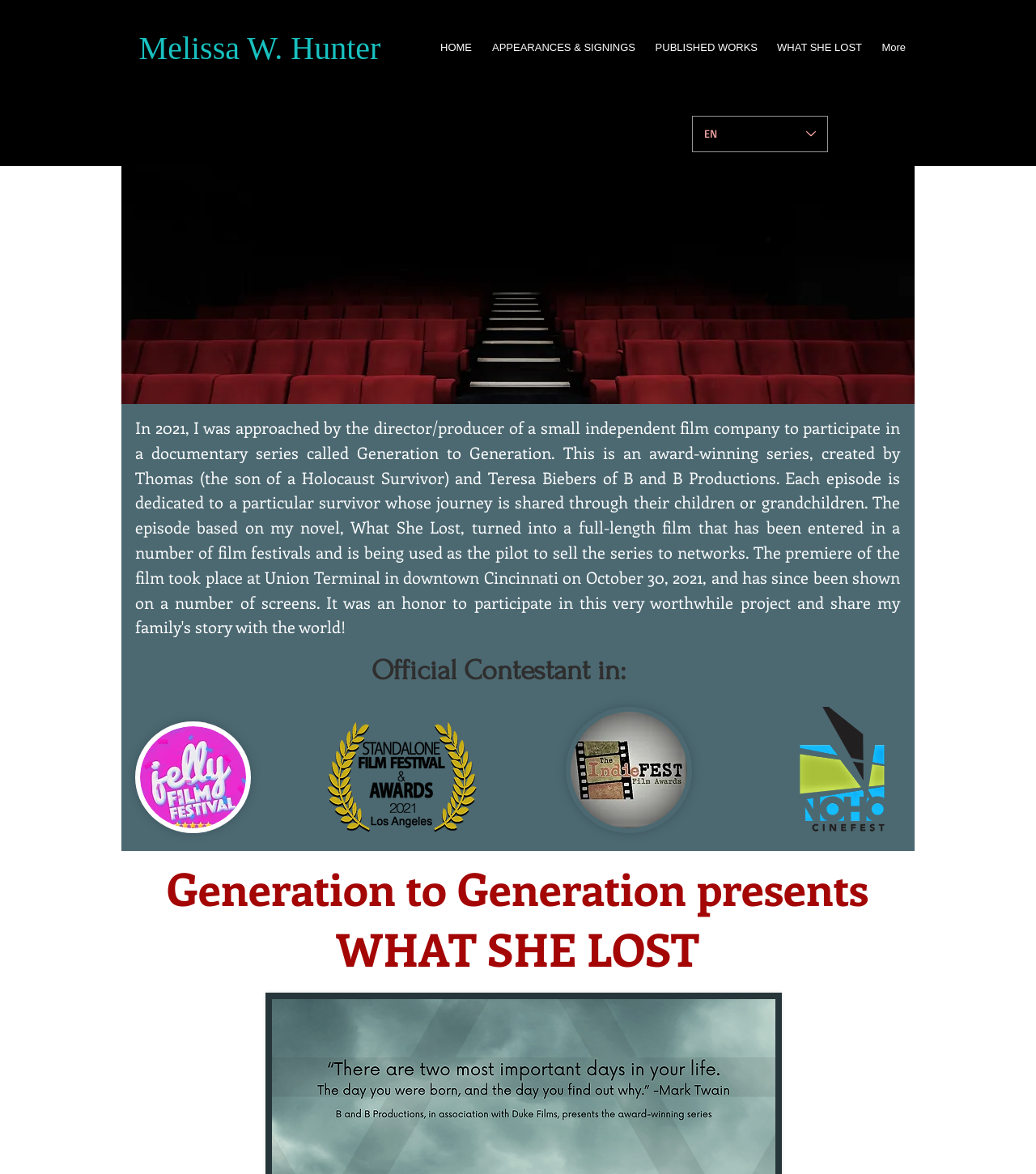Find the bounding box coordinates for the HTML element described as: "HOME". The coordinates should consist of four float values between 0 and 1, i.e., [left, top, right, bottom].

[0.414, 0.03, 0.464, 0.05]